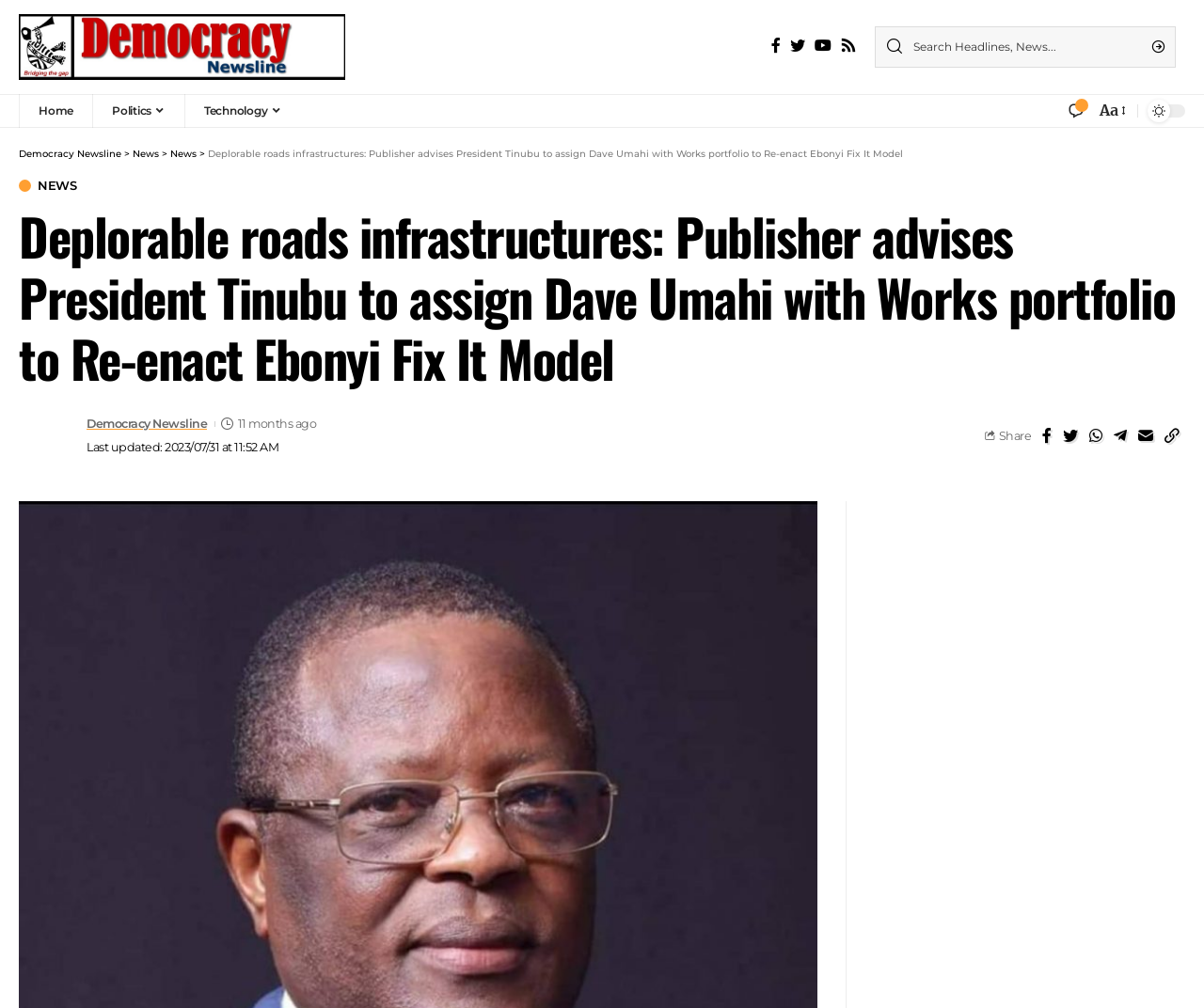Please identify the bounding box coordinates of the element on the webpage that should be clicked to follow this instruction: "Search for headlines". The bounding box coordinates should be given as four float numbers between 0 and 1, formatted as [left, top, right, bottom].

[0.759, 0.027, 0.948, 0.066]